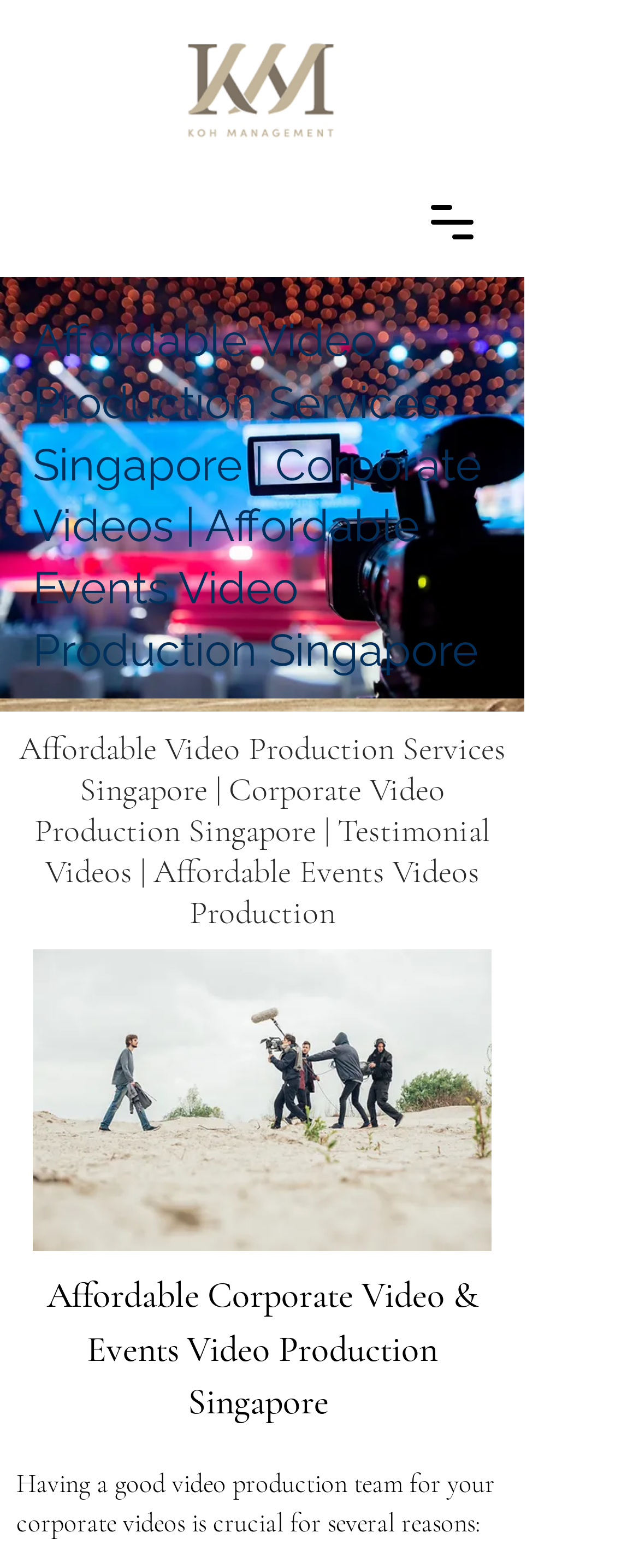How many headings are on the webpage?
Refer to the image and respond with a one-word or short-phrase answer.

3